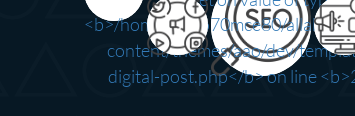Give an in-depth description of the image.

The image, likely displaying an error message related to a web development issue, features elements indicative of a coding context. Text segments within the image reference a specific file path, suggesting a problem occurred within a web template file associated with digital marketing services. This could implicate difficulties in rendering content or accessing certain data, particularly under the Search Engine Optimization (SEO) section. The background features a dark aesthetic, possibly representing a sophisticated web design, while overlapping elements suggest a layout that combines graphics and text, typical of a modern digital interface that might be used in SEO marketing services.